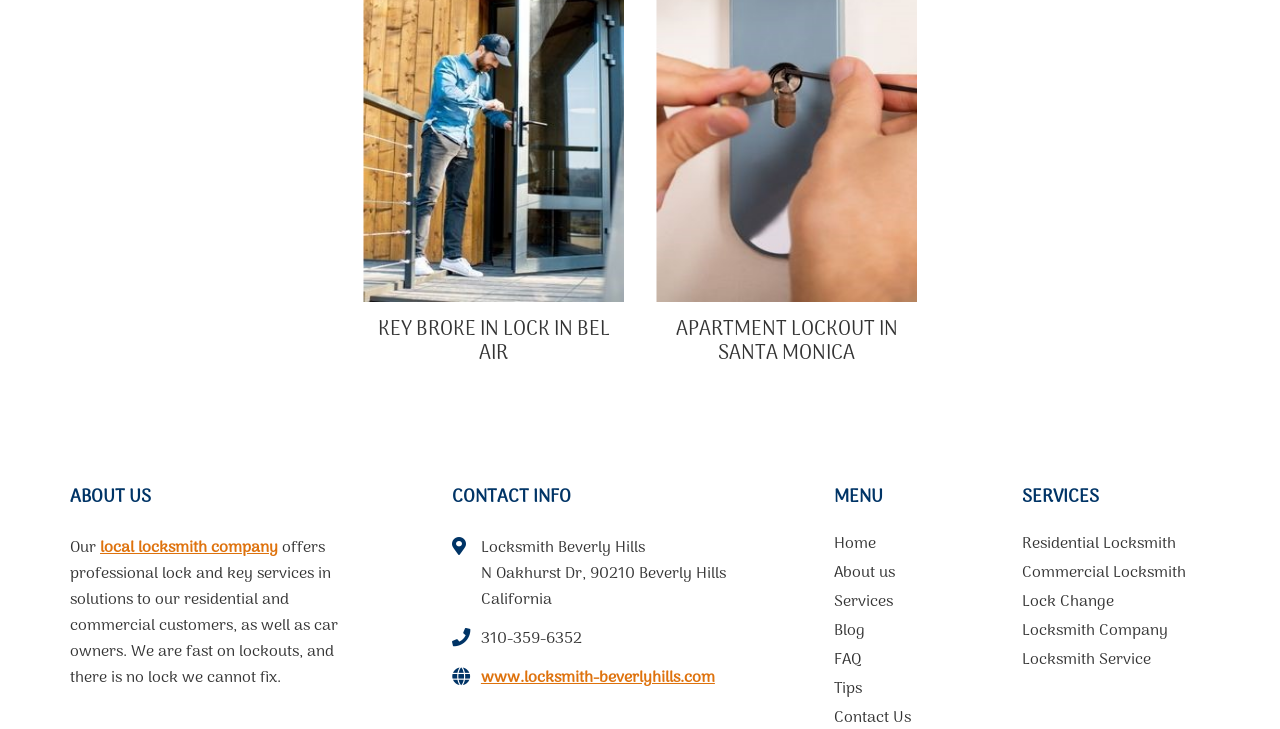Determine the bounding box coordinates (top-left x, top-left y, bottom-right x, bottom-right y) of the UI element described in the following text: Commercial Locksmith

[0.798, 0.774, 0.945, 0.813]